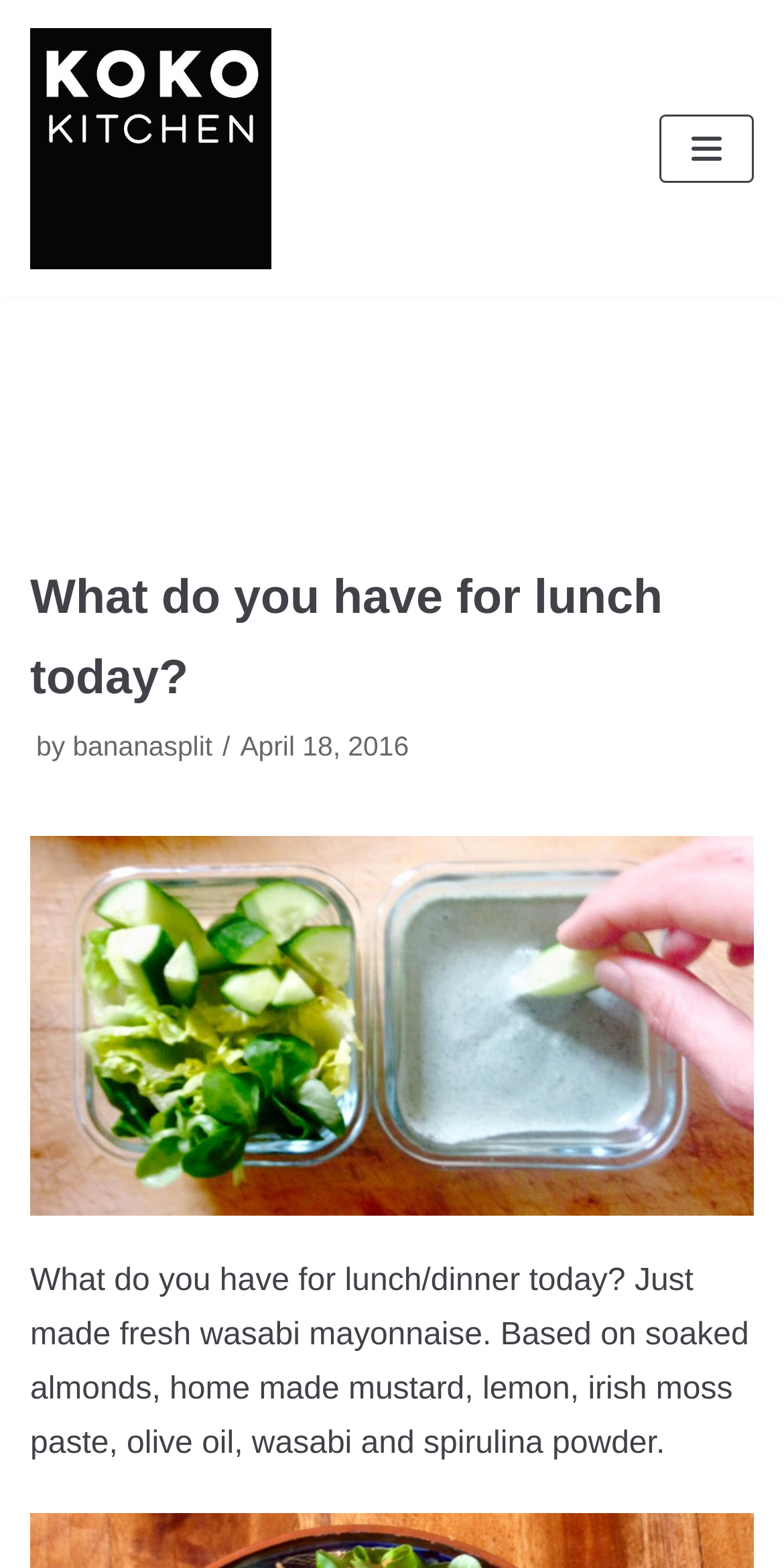Can you identify and provide the main heading of the webpage?

What do you have for lunch today?